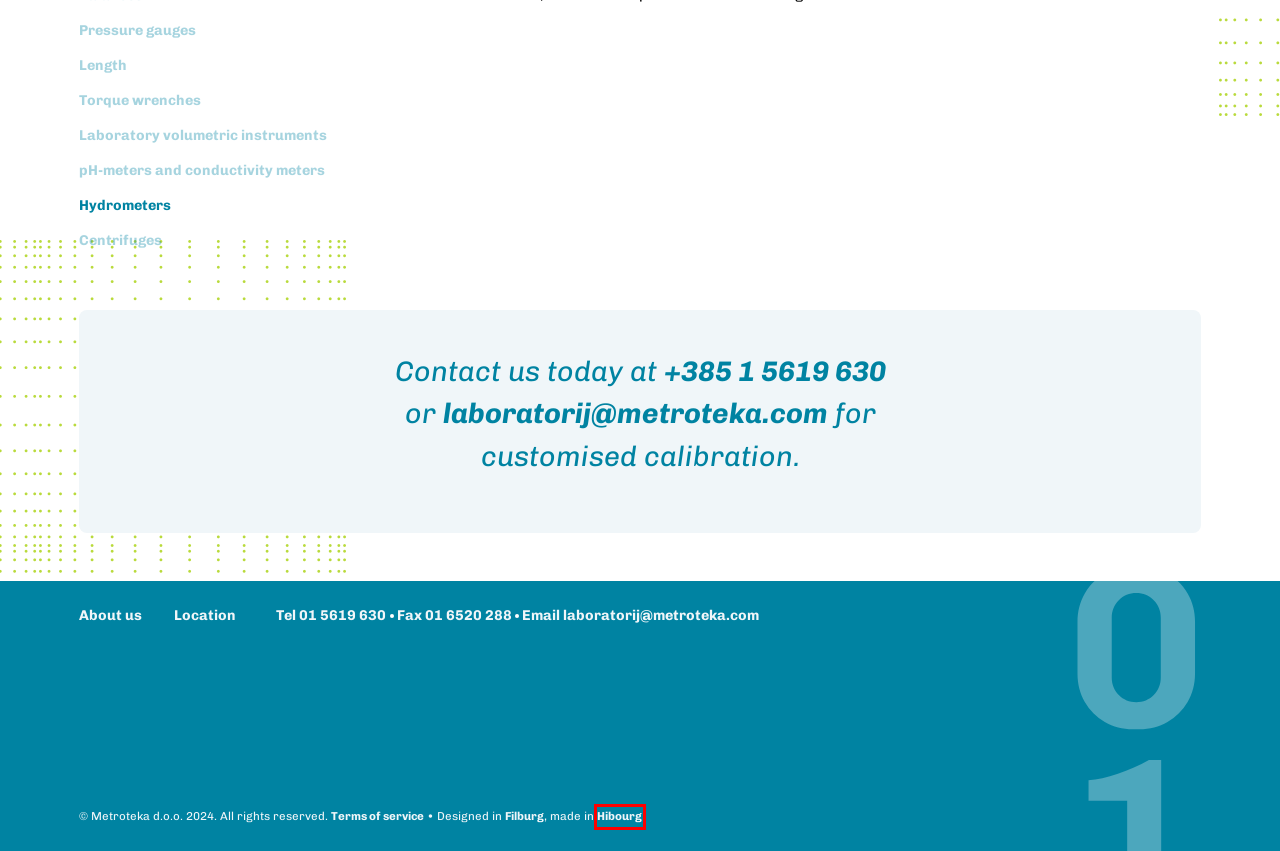Examine the screenshot of the webpage, noting the red bounding box around a UI element. Pick the webpage description that best matches the new page after the element in the red bounding box is clicked. Here are the candidates:
A. Centrifuges - Metroteka
B. Climatic and stability chambers - Metroteka
C. Length - Metroteka
D. Hibourg Consulting
E. Torque wrenches - Metroteka
F. Temperate mapping - Metroteka
G. pH-meters and conductivity meters - Metroteka
H. Pressure gauges - Metroteka

D